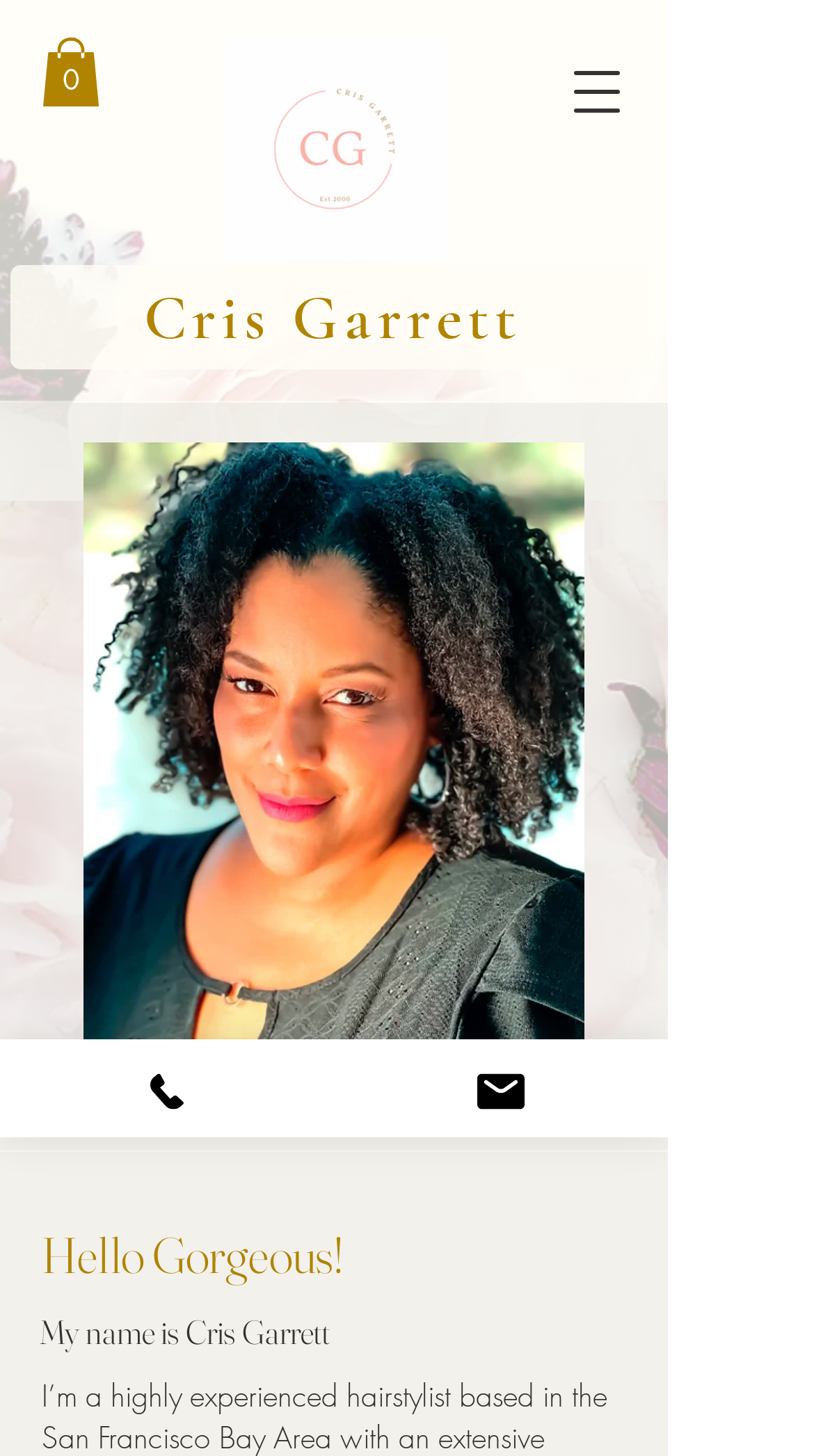Review the image closely and give a comprehensive answer to the question: What is the name of the hairstylist?

The name of the hairstylist can be found in the logo link at the top of the page, which says 'Cris Garrett Logo', and also in the static text below the heading 'Hello Gorgeous!', which says 'My name is Cris Garrett'.